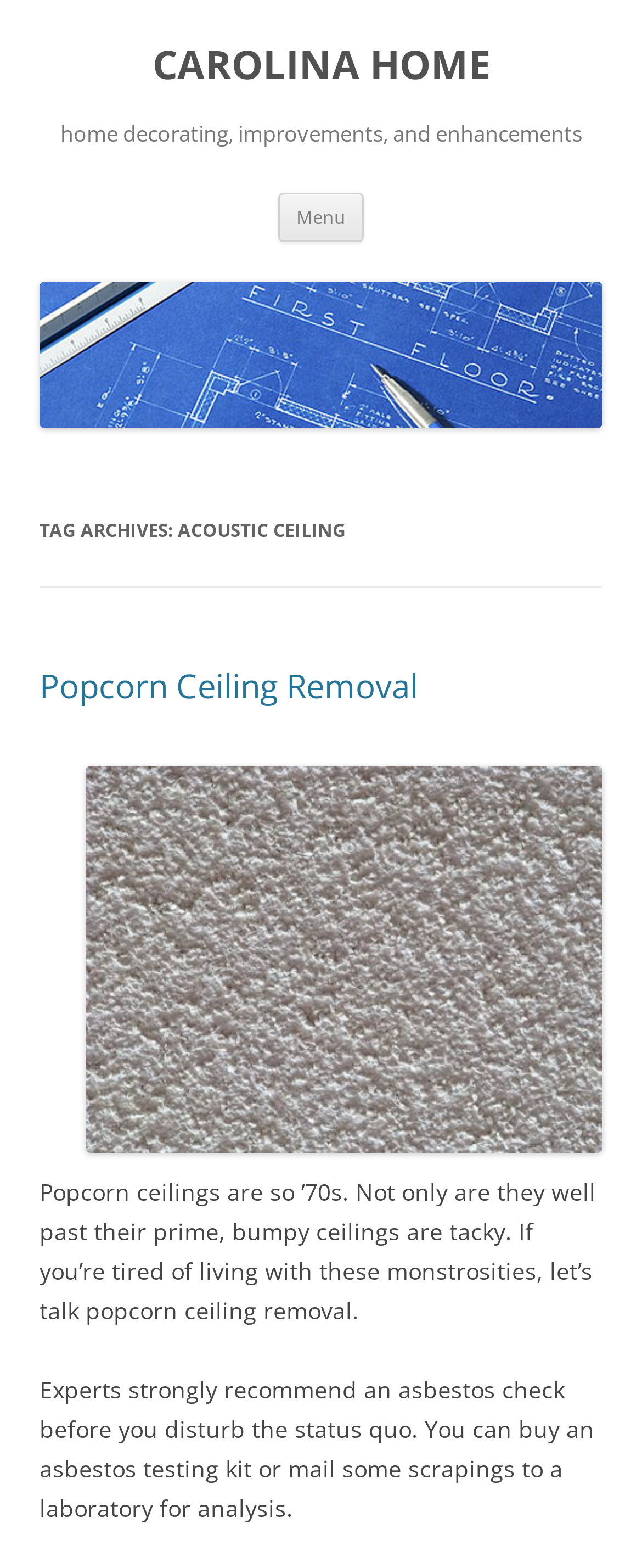Please provide the bounding box coordinate of the region that matches the element description: Menu. Coordinates should be in the format (top-left x, top-left y, bottom-right x, bottom-right y) and all values should be between 0 and 1.

[0.433, 0.123, 0.567, 0.154]